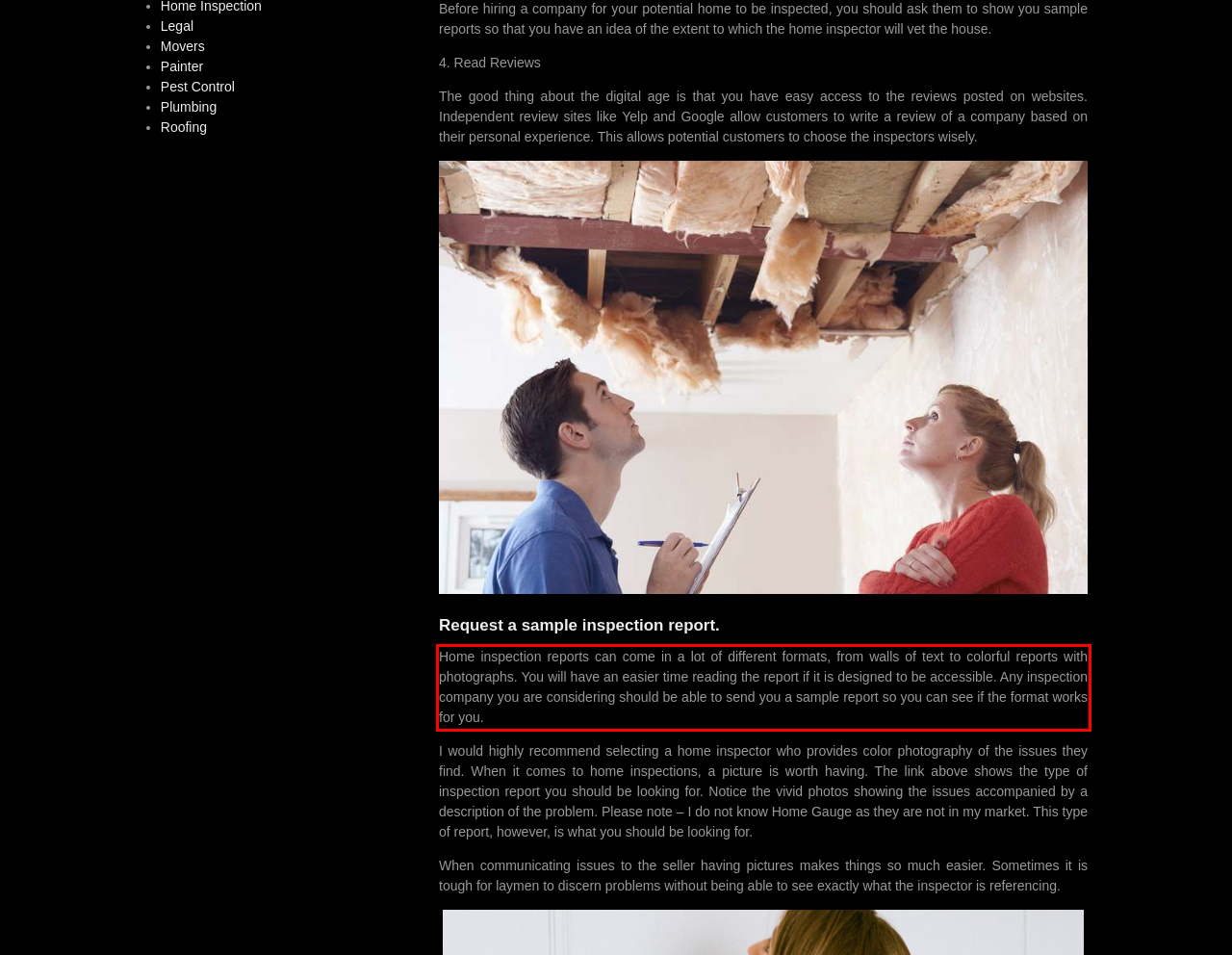Extract and provide the text found inside the red rectangle in the screenshot of the webpage.

Home inspection reports can come in a lot of different formats, from walls of text to colorful reports with photographs. You will have an easier time reading the report if it is designed to be accessible. Any inspection company you are considering should be able to send you a sample report so you can see if the format works for you.